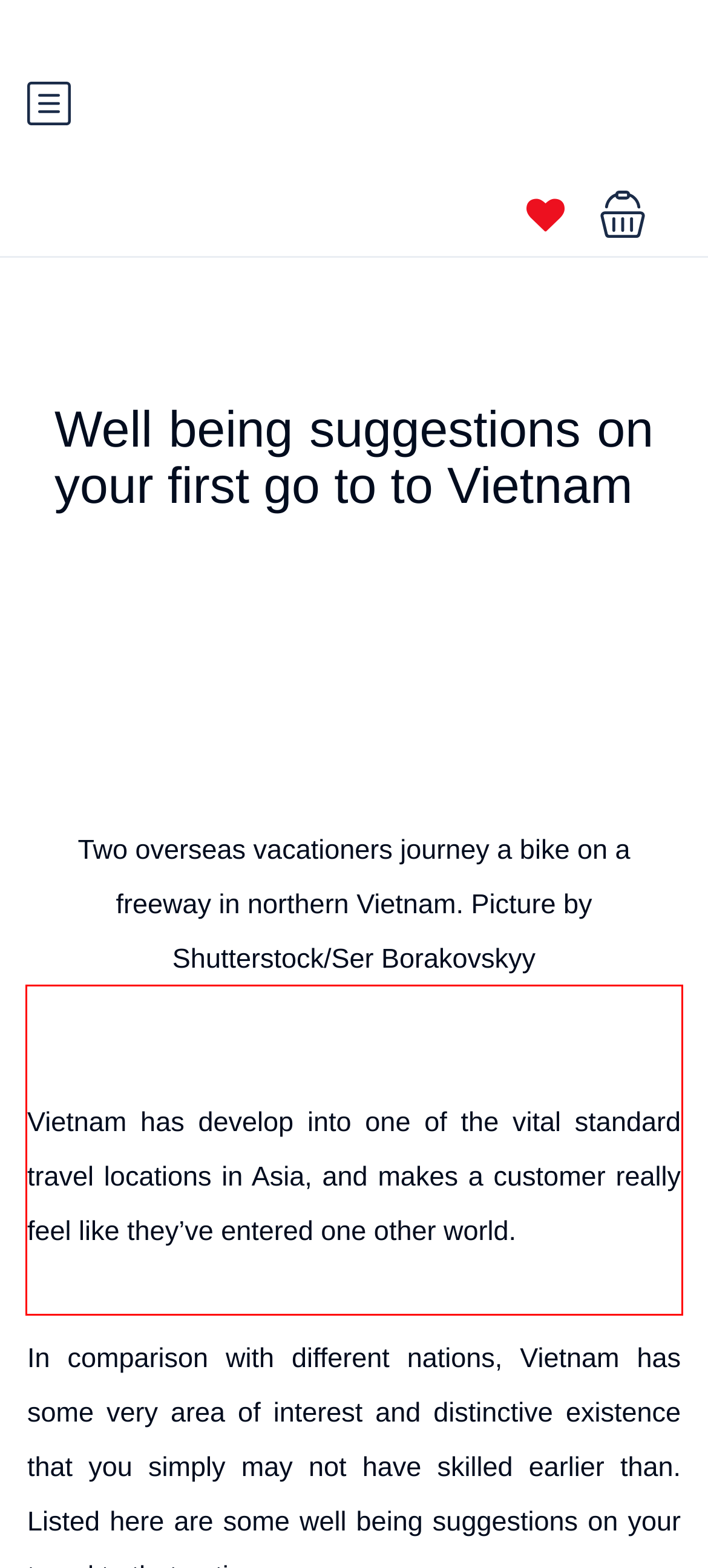Please look at the screenshot provided and find the red bounding box. Extract the text content contained within this bounding box.

Vietnam has develop into one of the vital standard travel locations in Asia, and makes a customer really feel like they’ve entered one other world.